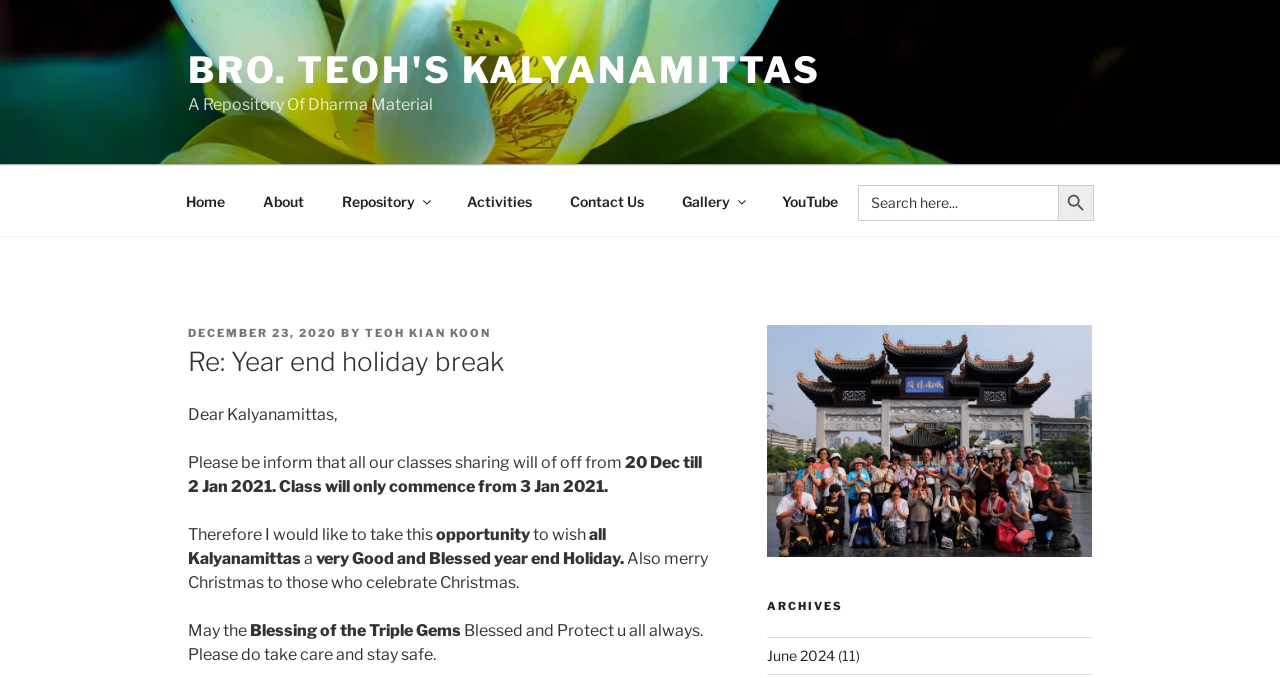Answer with a single word or phrase: 
What is the purpose of the search box?

To search for content